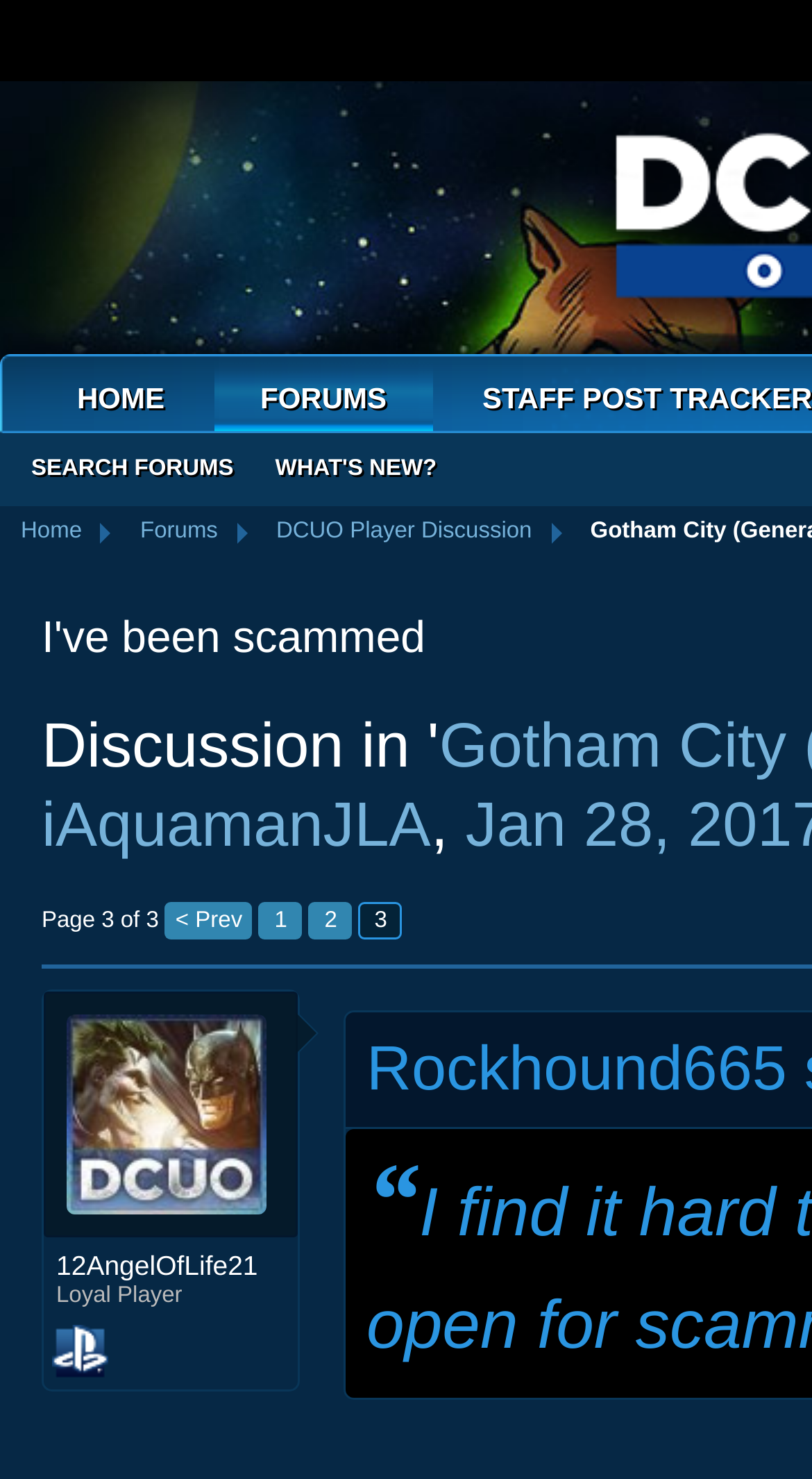How many pages are there in this discussion?
Respond to the question with a single word or phrase according to the image.

3